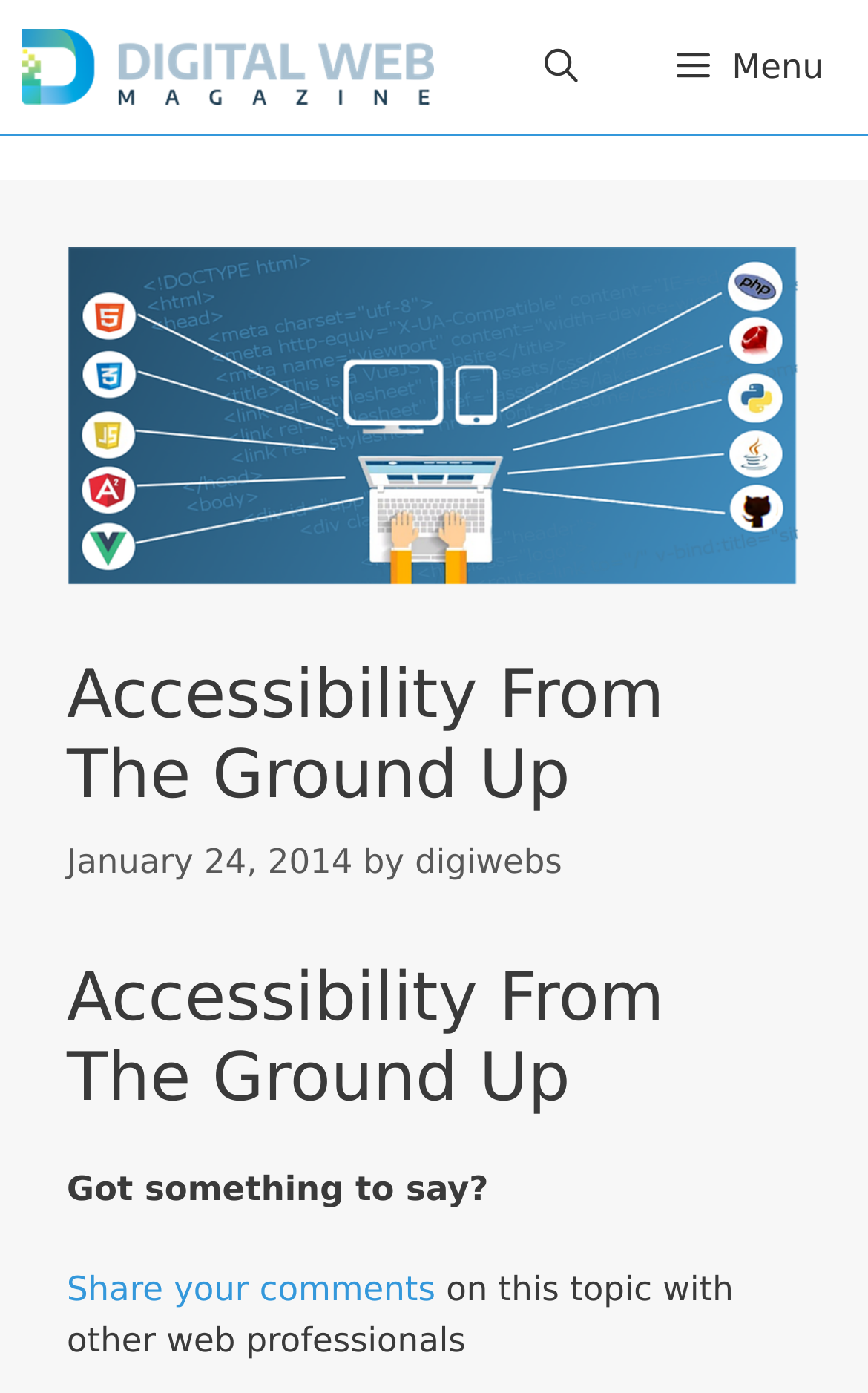Extract the bounding box coordinates for the HTML element that matches this description: "Share your comments". The coordinates should be four float numbers between 0 and 1, i.e., [left, top, right, bottom].

[0.077, 0.912, 0.502, 0.94]